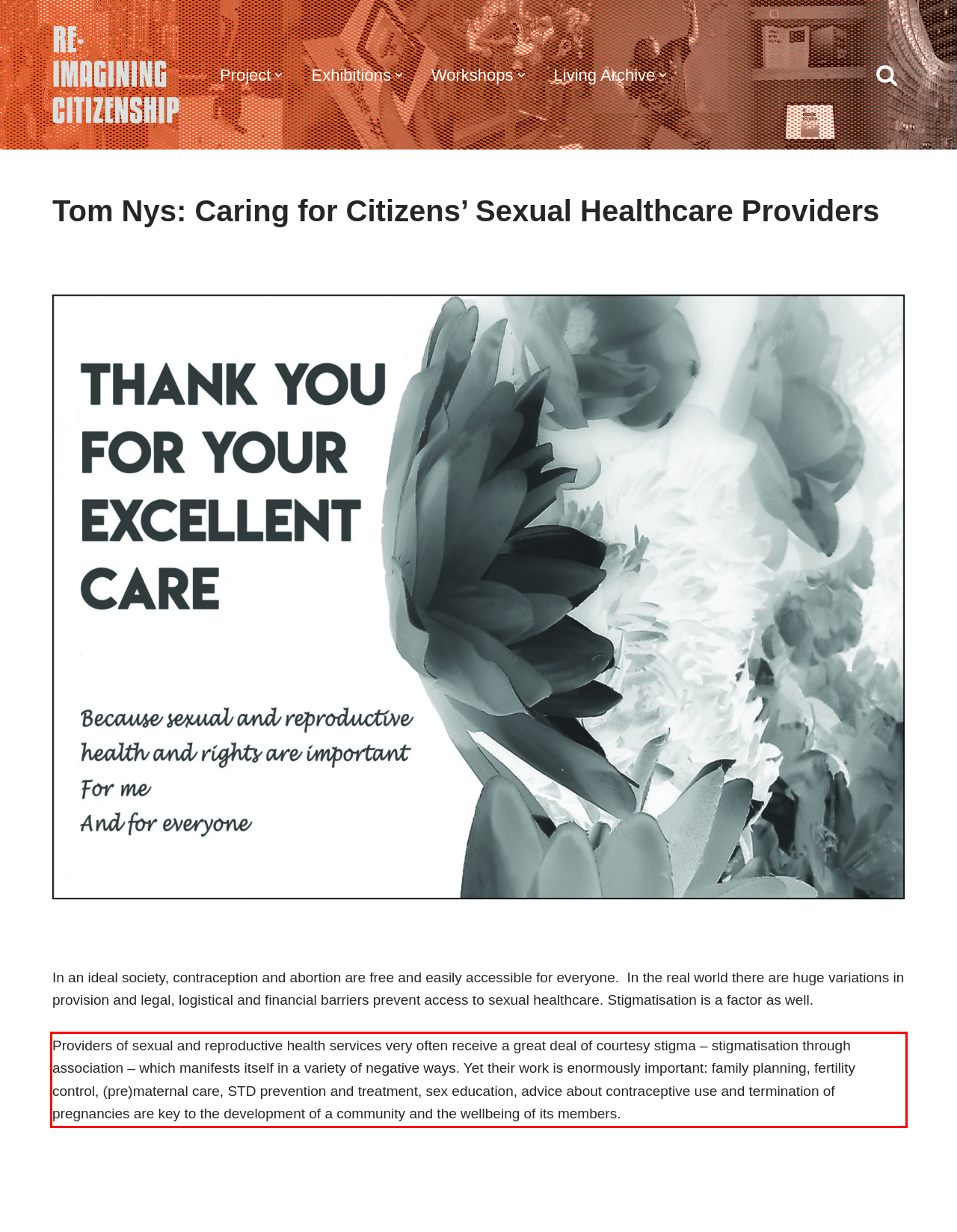You have a screenshot of a webpage, and there is a red bounding box around a UI element. Utilize OCR to extract the text within this red bounding box.

Providers of sexual and reproductive health services very often receive a great deal of courtesy stigma – stigmatisation through association – which manifests itself in a variety of negative ways. Yet their work is enormously important: family planning, fertility control, (pre)maternal care, STD prevention and treatment, sex education, advice about contraceptive use and termination of pregnancies are key to the development of a community and the wellbeing of its members.